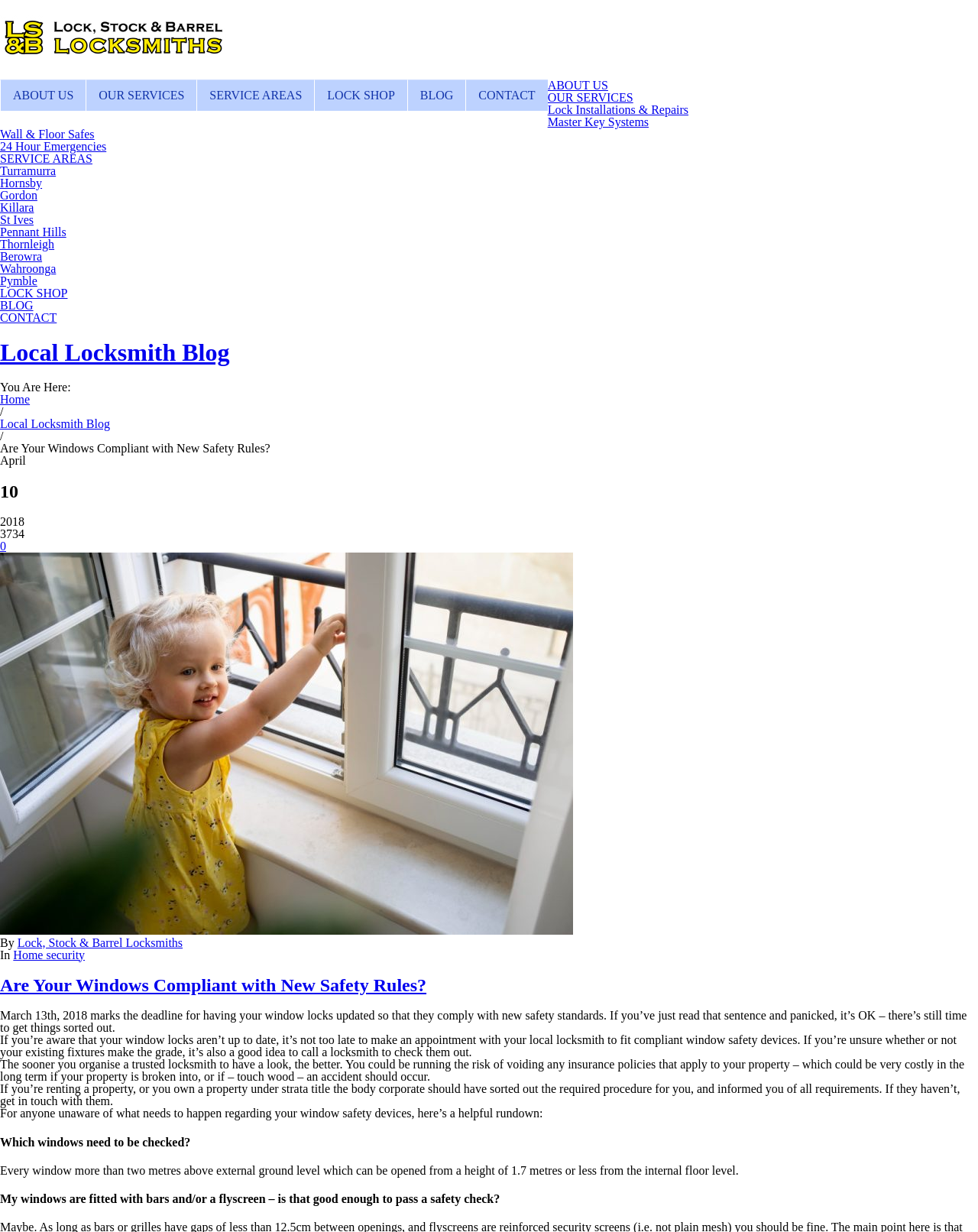Please determine the bounding box coordinates for the element with the description: "Lock, Stock & Barrel Locksmiths".

[0.018, 0.76, 0.187, 0.77]